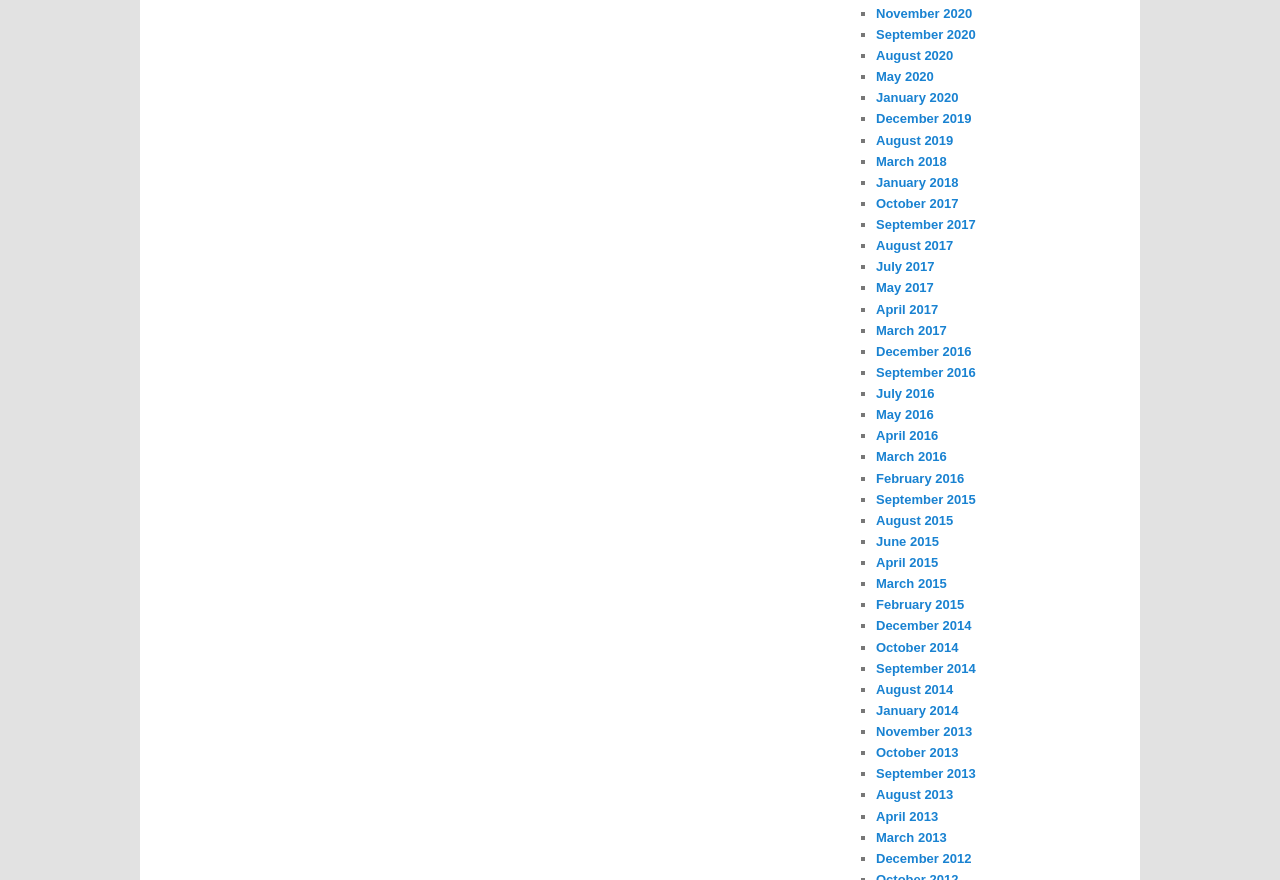Determine the bounding box coordinates for the element that should be clicked to follow this instruction: "Go to January 2018". The coordinates should be given as four float numbers between 0 and 1, in the format [left, top, right, bottom].

[0.684, 0.199, 0.749, 0.216]